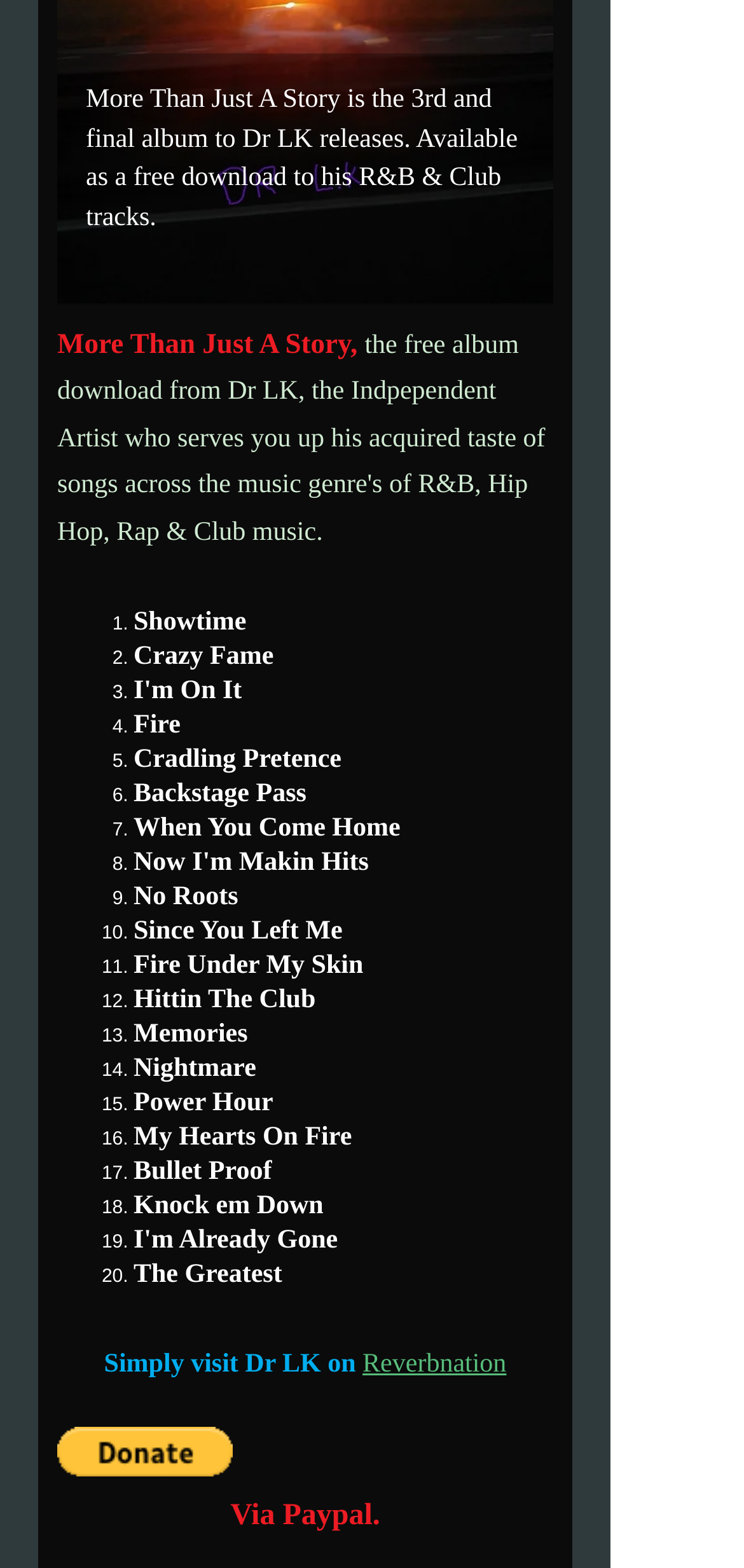Find the bounding box coordinates corresponding to the UI element with the description: "Reverbnation". The coordinates should be formatted as [left, top, right, bottom], with values as floats between 0 and 1.

[0.487, 0.861, 0.681, 0.88]